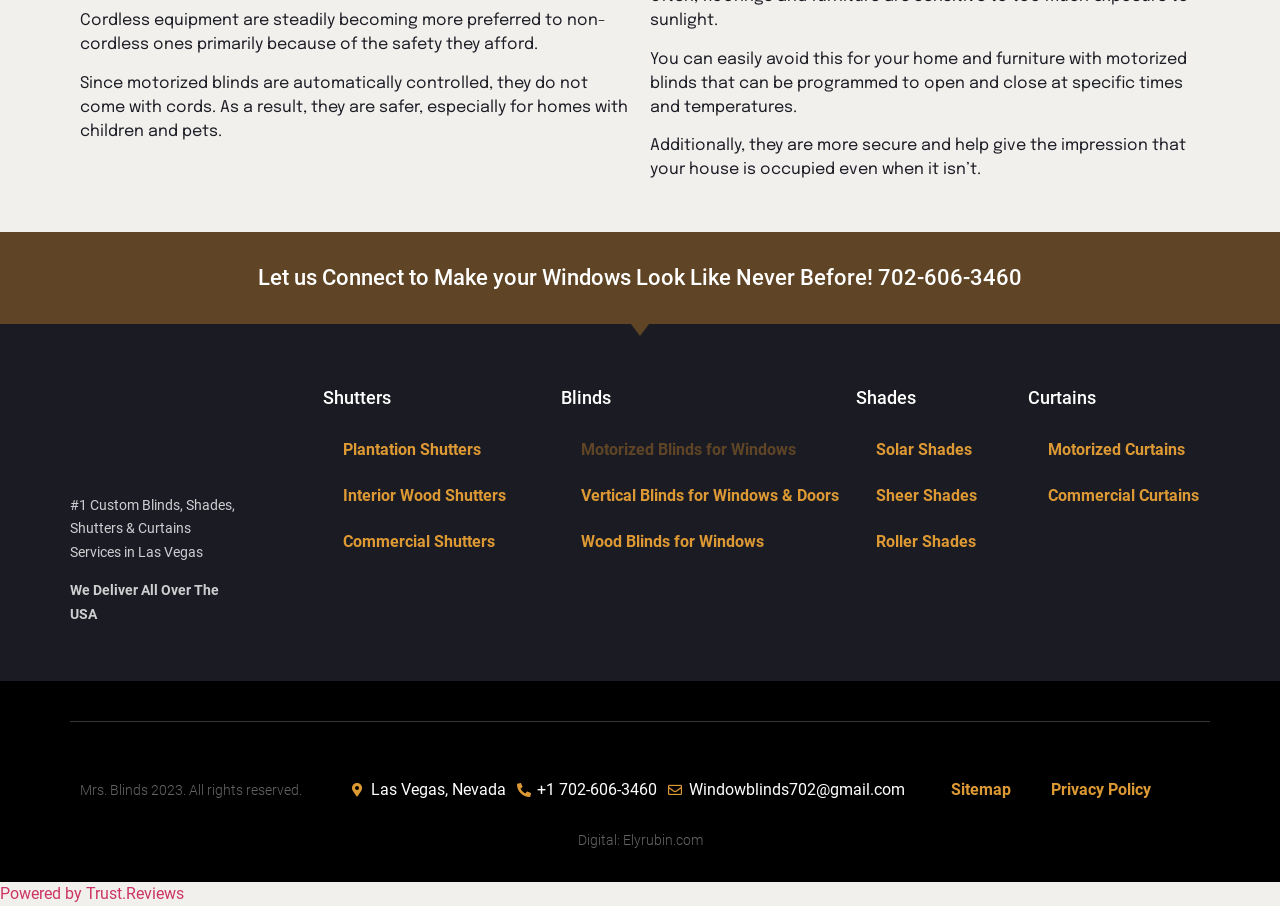Determine the bounding box coordinates of the clickable element to complete this instruction: "Call the phone number". Provide the coordinates in the format of four float numbers between 0 and 1, [left, top, right, bottom].

[0.42, 0.861, 0.514, 0.882]